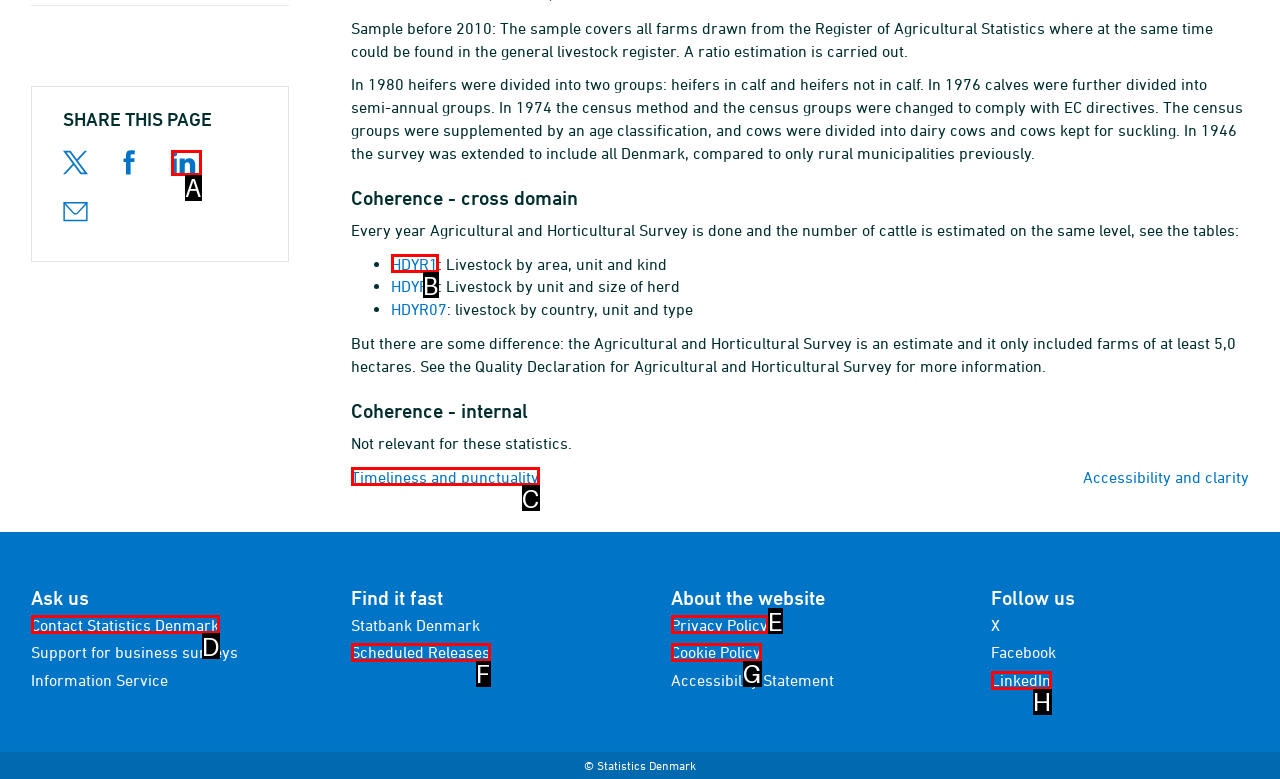From the given choices, determine which HTML element aligns with the description: Timeliness and punctuality Respond with the letter of the appropriate option.

C